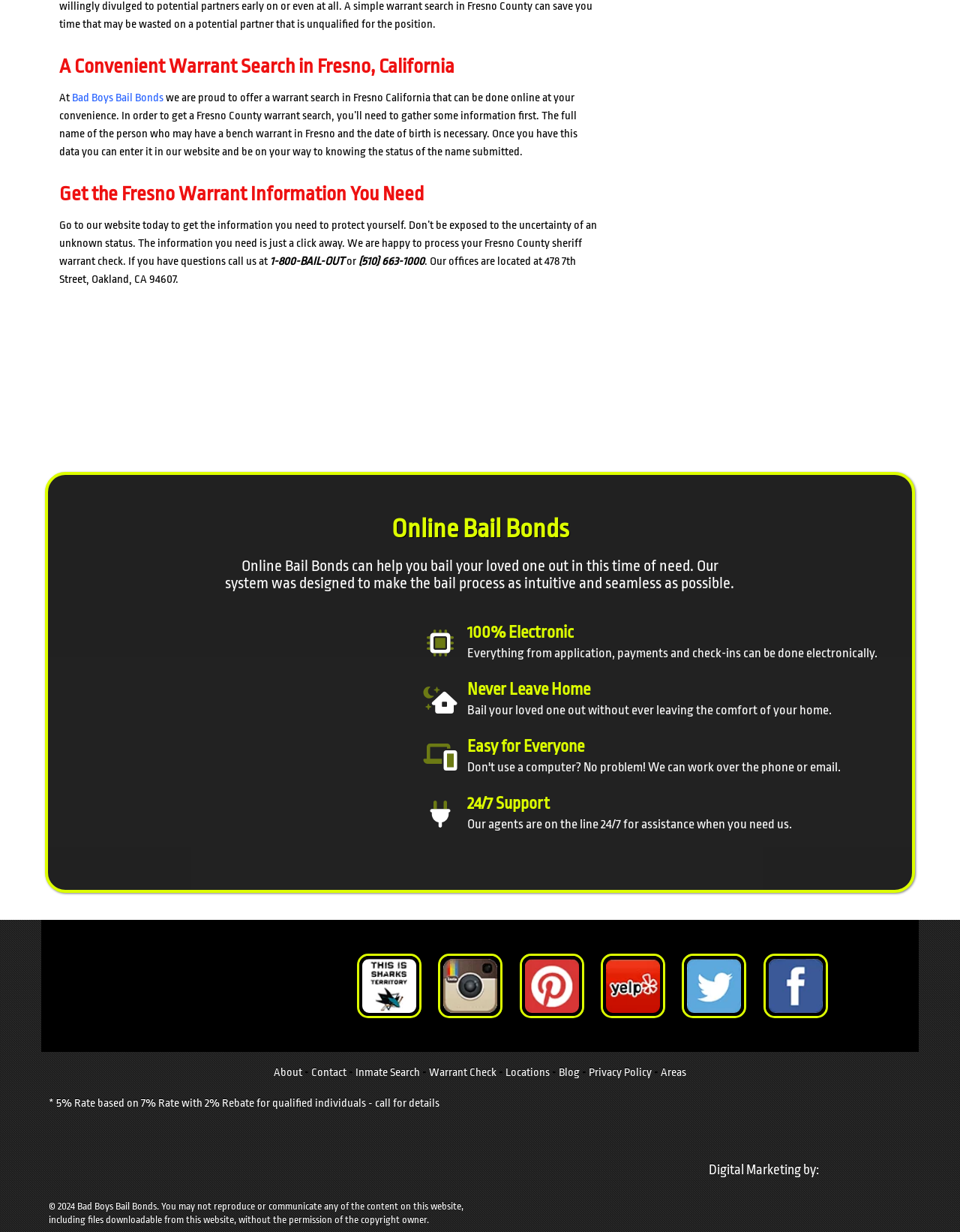Please respond to the question with a concise word or phrase:
What is the phone number to call for questions?

1-800-BAIL-OUT